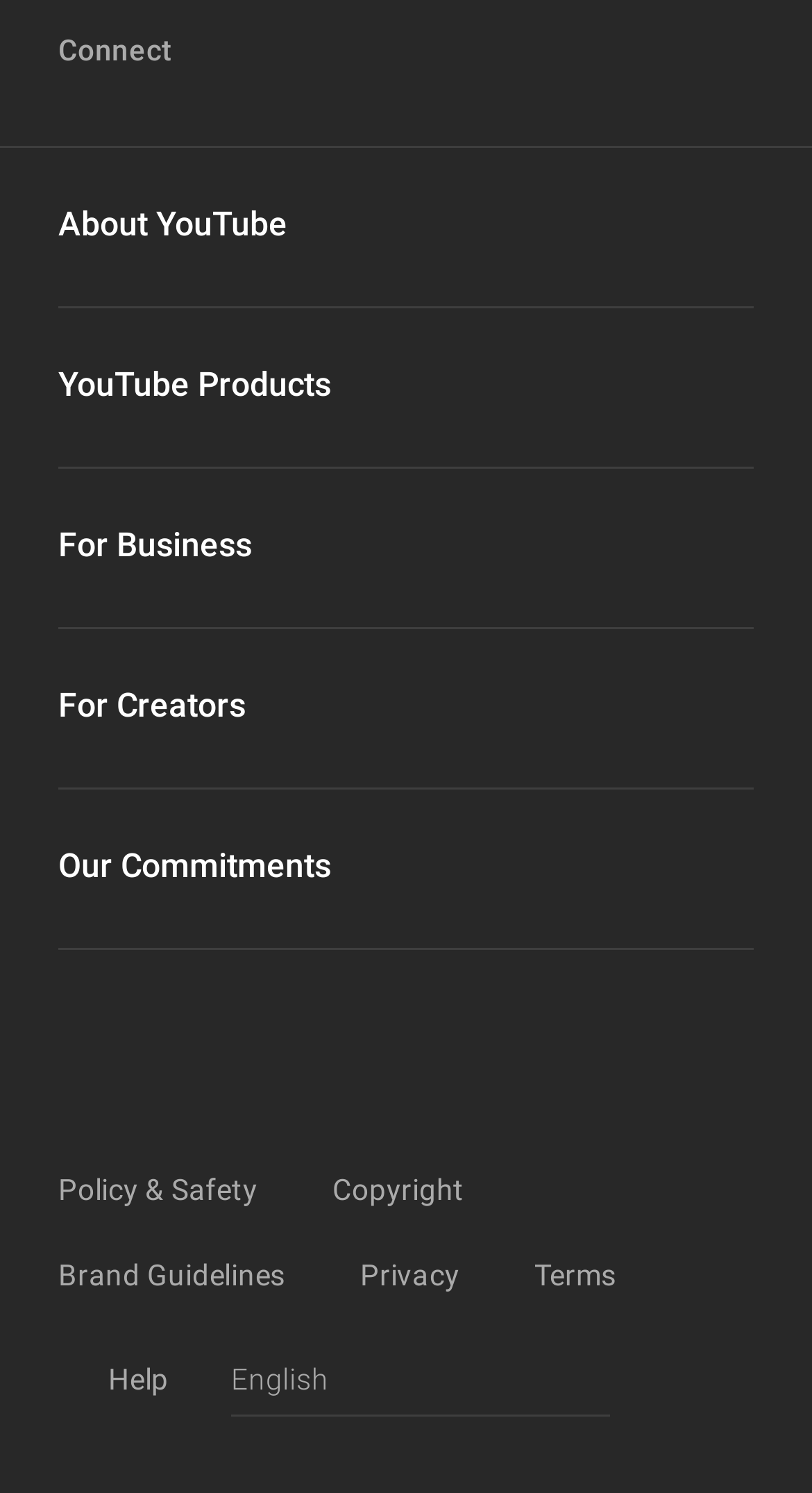Determine the bounding box coordinates of the area to click in order to meet this instruction: "Click the YouTube Logo link".

[0.072, 0.692, 0.928, 0.735]